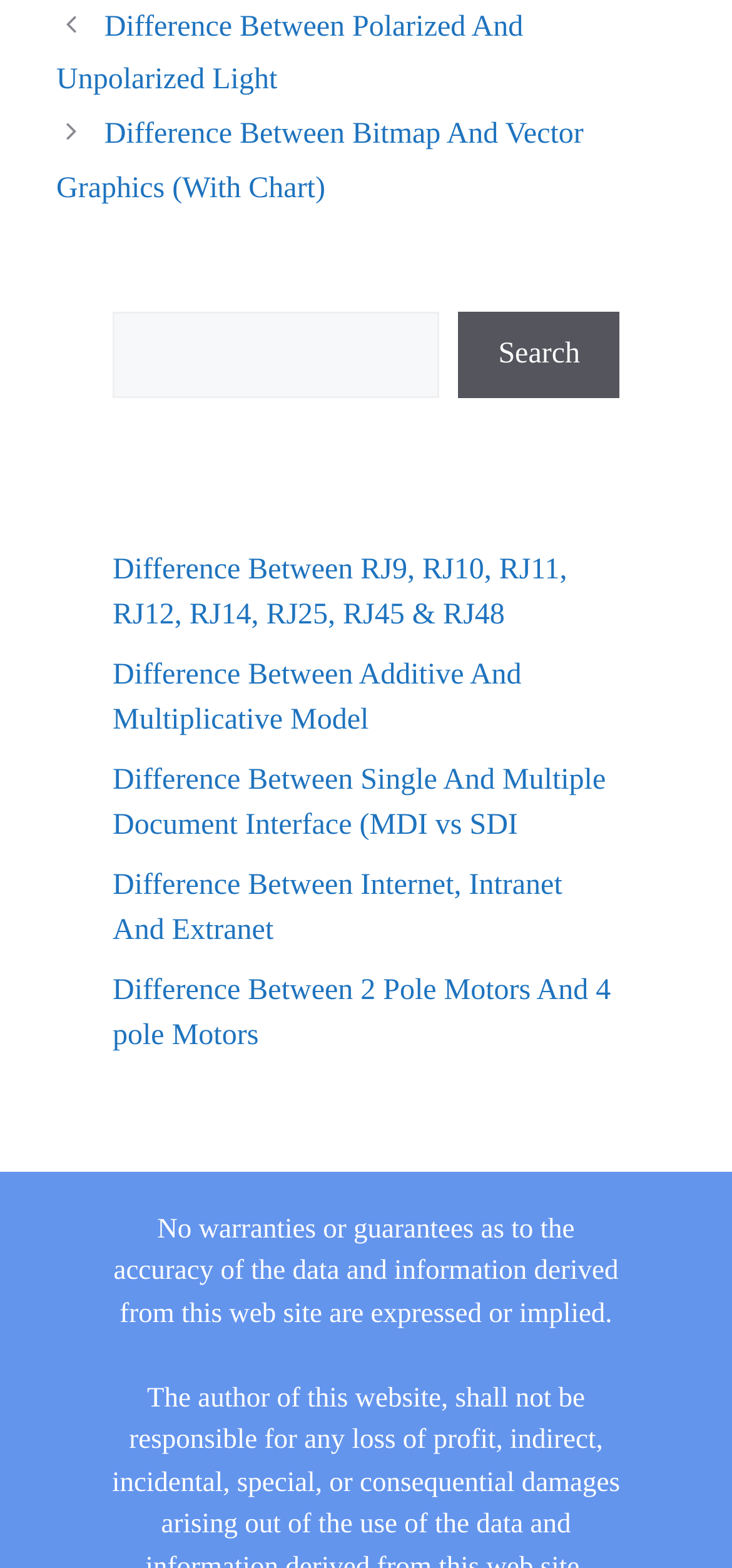Identify the bounding box coordinates for the UI element described as follows: "SCIENCE". Ensure the coordinates are four float numbers between 0 and 1, formatted as [left, top, right, bottom].

[0.143, 0.751, 0.314, 0.771]